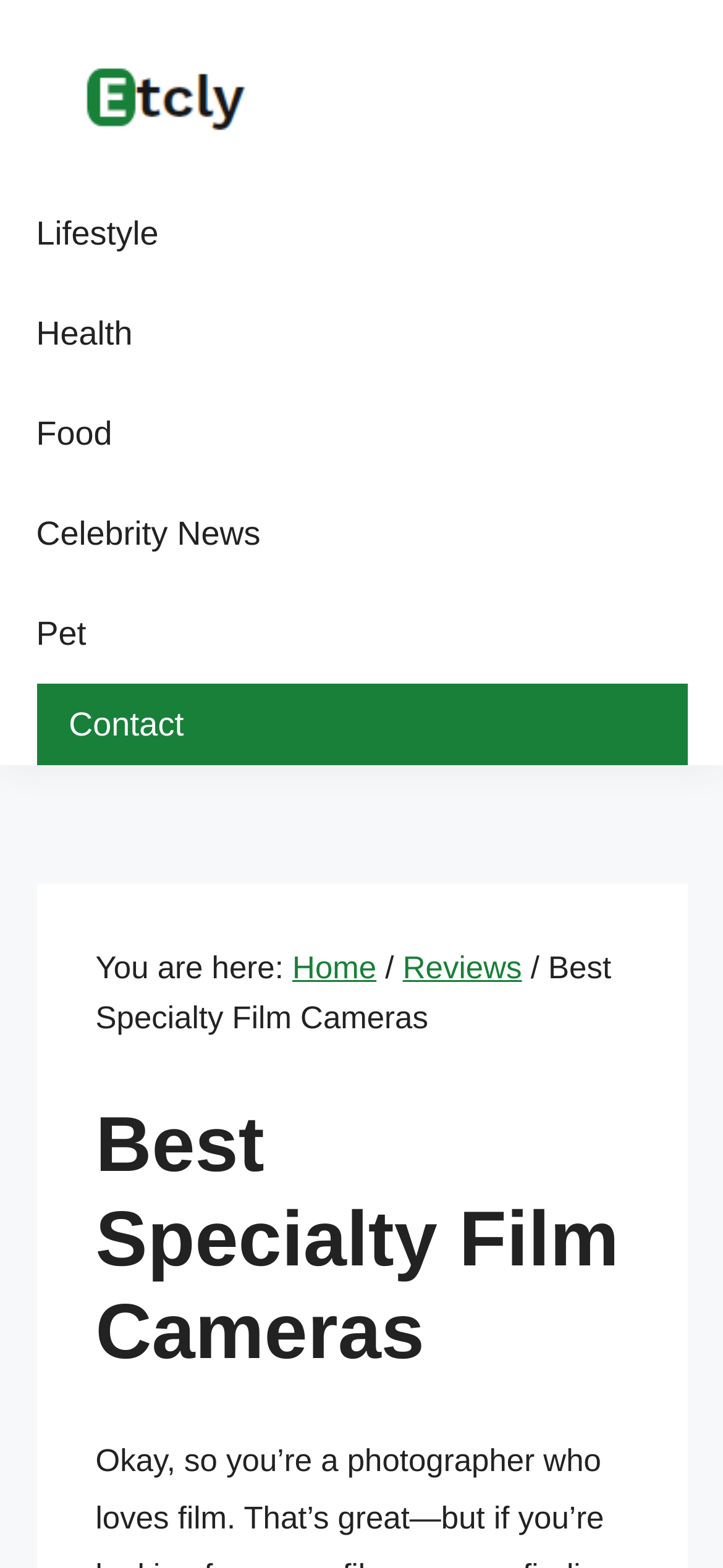Find the bounding box coordinates for the UI element that matches this description: "Celebrity News".

[0.05, 0.309, 0.36, 0.372]